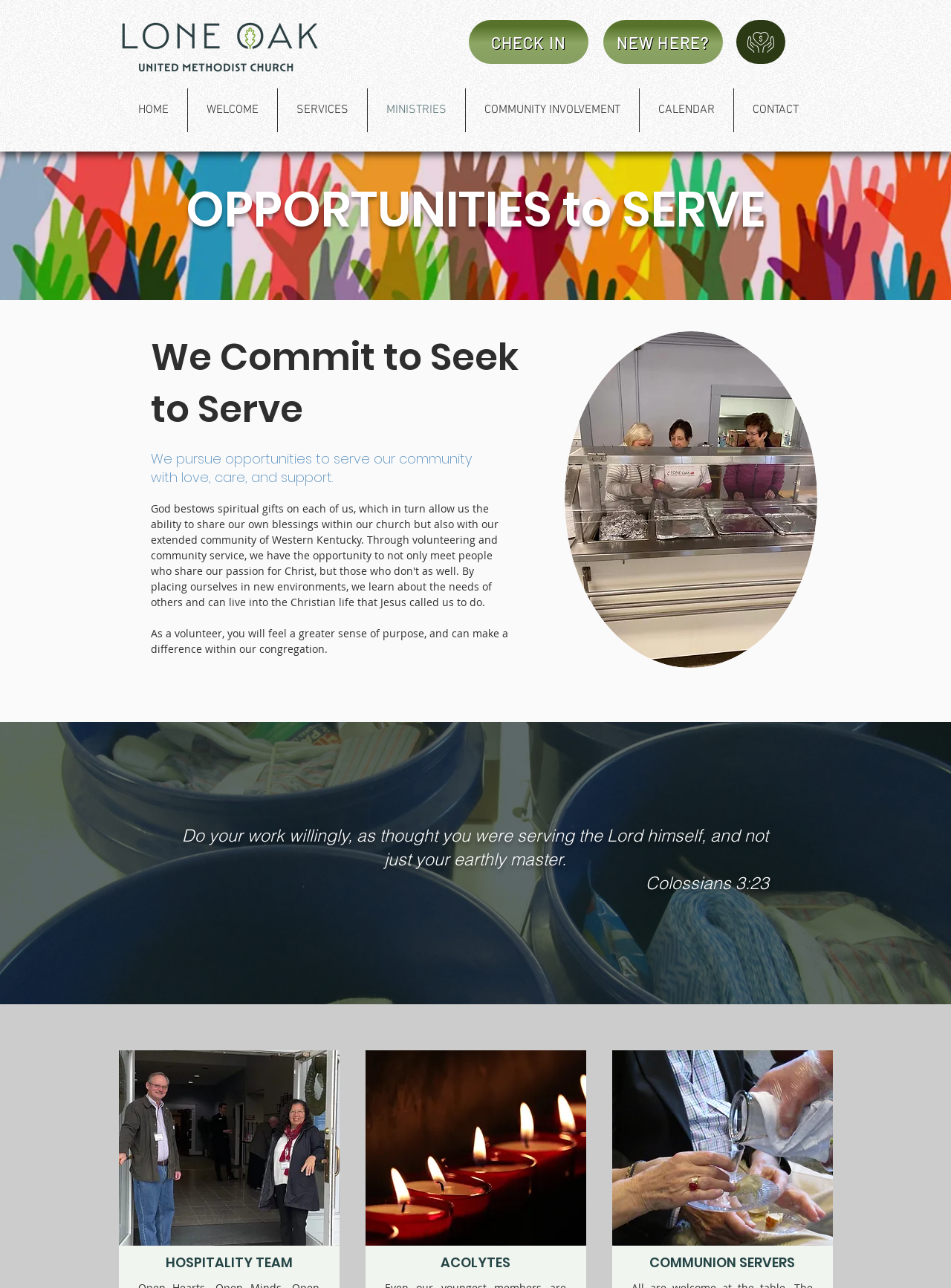Determine the bounding box coordinates of the clickable region to follow the instruction: "Navigate to 'MINISTRIES' page".

[0.387, 0.069, 0.489, 0.103]